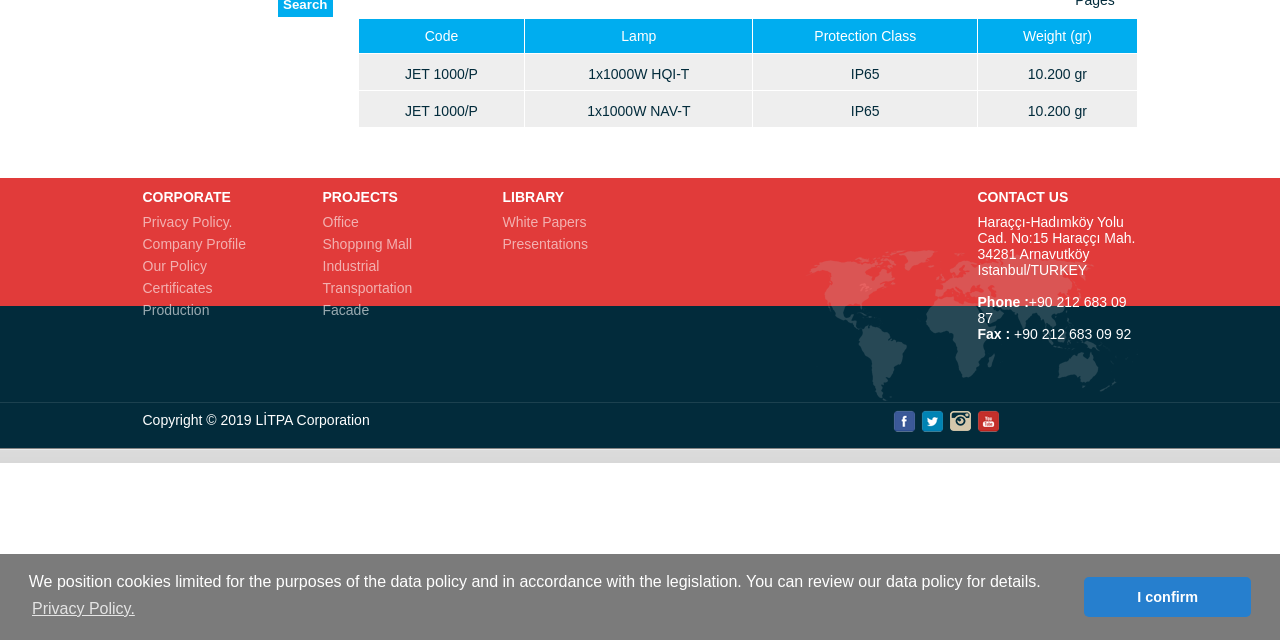Identify the bounding box for the given UI element using the description provided. Coordinates should be in the format (top-left x, top-left y, bottom-right x, bottom-right y) and must be between 0 and 1. Here is the description: title="Instagram"

[0.741, 0.641, 0.759, 0.675]